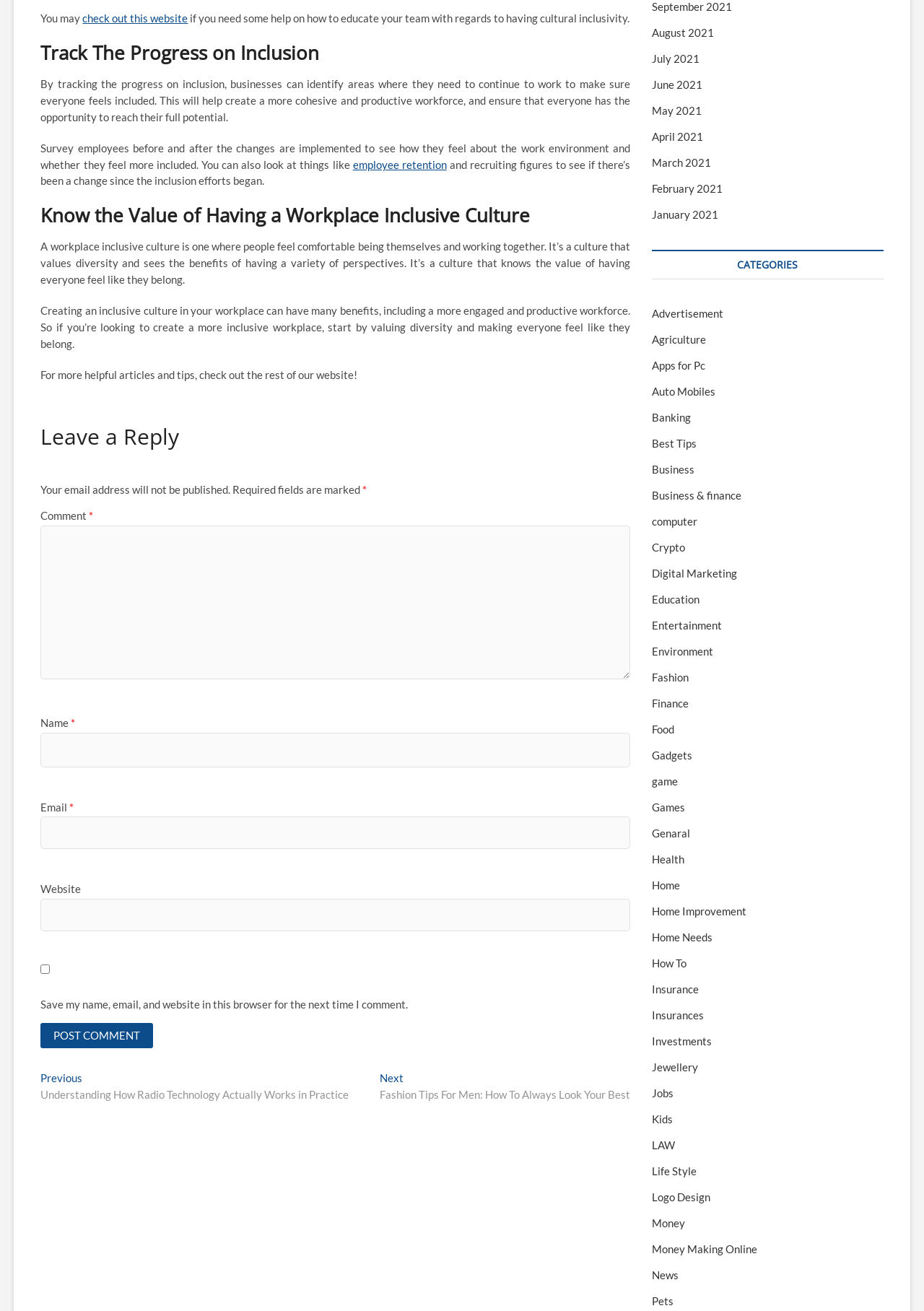Please specify the coordinates of the bounding box for the element that should be clicked to carry out this instruction: "Leave a reply". The coordinates must be four float numbers between 0 and 1, formatted as [left, top, right, bottom].

[0.044, 0.323, 0.682, 0.352]